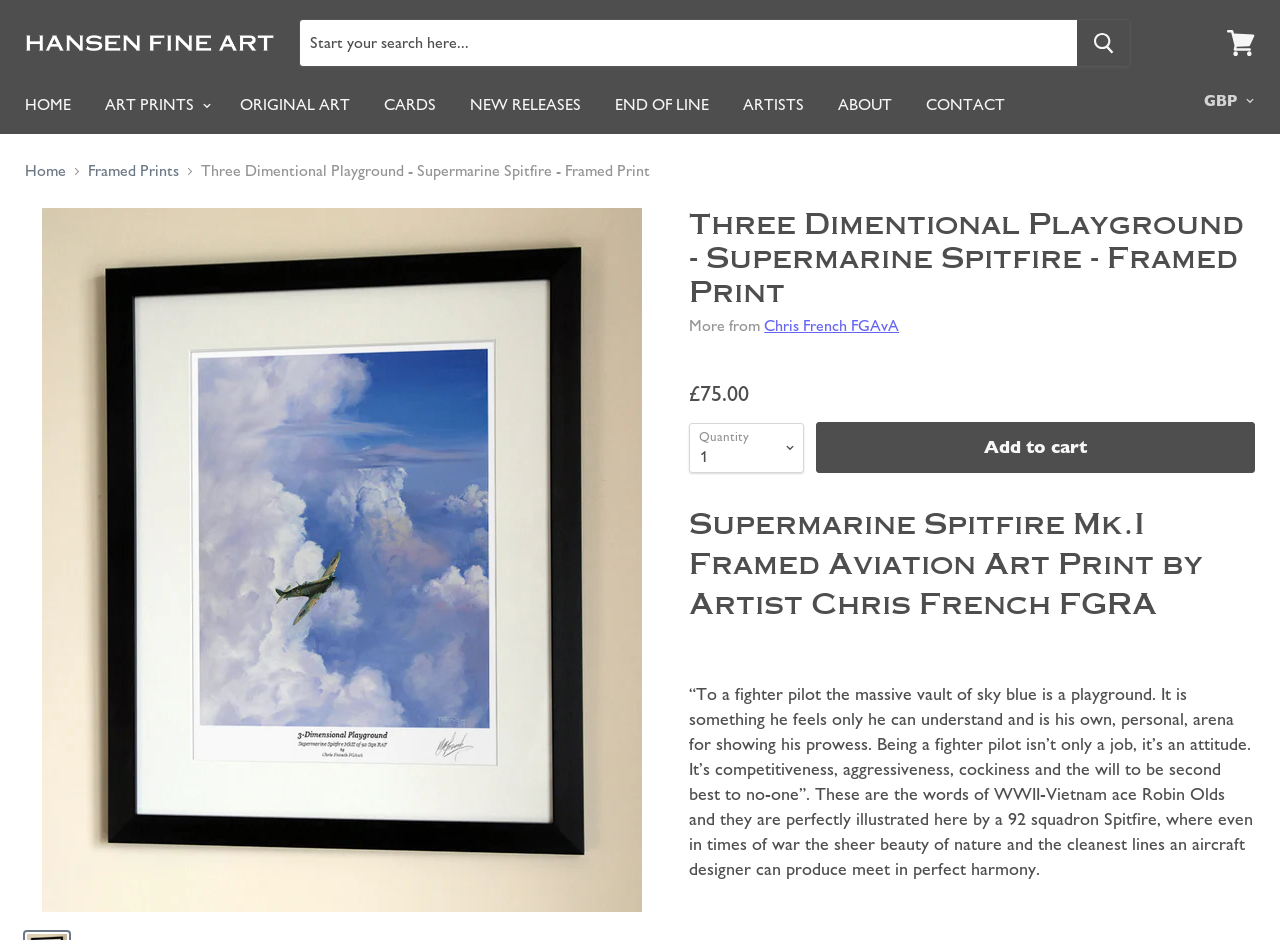Detail the features and information presented on the webpage.

This webpage is about a framed aviation art print of a Supermarine Spitfire Mk.I by artist Chris French FGRA. At the top left, there is a search bar with a "Search" button next to it. On the top right, there is a link to view the cart. Below the search bar, there is a desktop navigation menu with links to "HOME", "ART PRINTS", "ORIGINAL ART", "CARDS", "NEW RELEASES", "END OF LINE", "ARTISTS", "ABOUT", and "CONTACT". Next to the navigation menu, there is a combobox to change the currency.

Below the navigation menu, there is a breadcrumbs navigation with links to "Home" and "Framed Prints". Following the breadcrumbs, there is a static text describing the art print, "Three Dimentional Playground - Supermarine Spitfire - Framed Print". Below the text, there is a large image of the art print, taking up most of the page.

To the right of the image, there is a heading with the same title as the art print. Below the heading, there is a static text "More from" followed by a link to the artist "Chris French FGAvA". Next to the link, there is a static text displaying the price "£75.00". Below the price, there is a combobox to select the quantity and a button to "Add to cart".

Further down, there is a heading with the full title of the art print, "Supermarine Spitfire Mk.I Framed Aviation Art Print by Artist Chris French FGRA". Below the heading, there is a static text with a quote from WWII-Vietnam ace Robin Olds, describing the beauty of nature and the aircraft design.